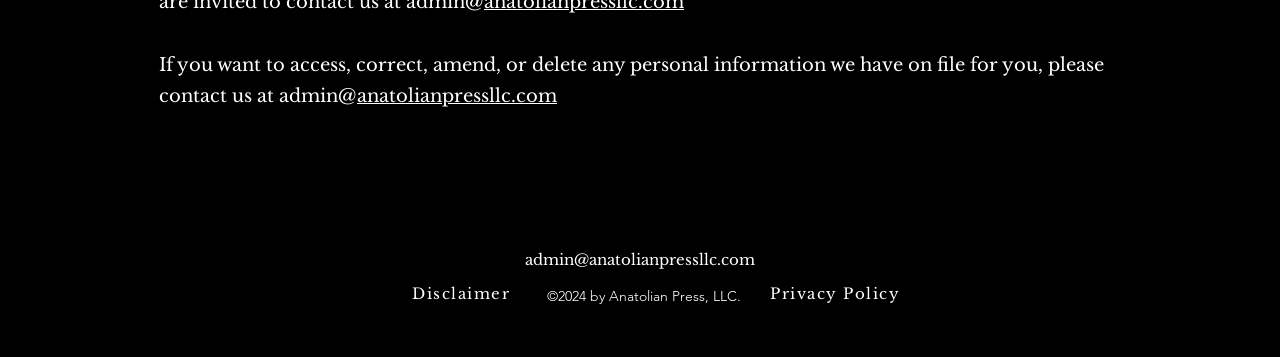Predict the bounding box coordinates of the UI element that matches this description: "Privacy Policy". The coordinates should be in the format [left, top, right, bottom] with each value between 0 and 1.

[0.595, 0.767, 0.706, 0.879]